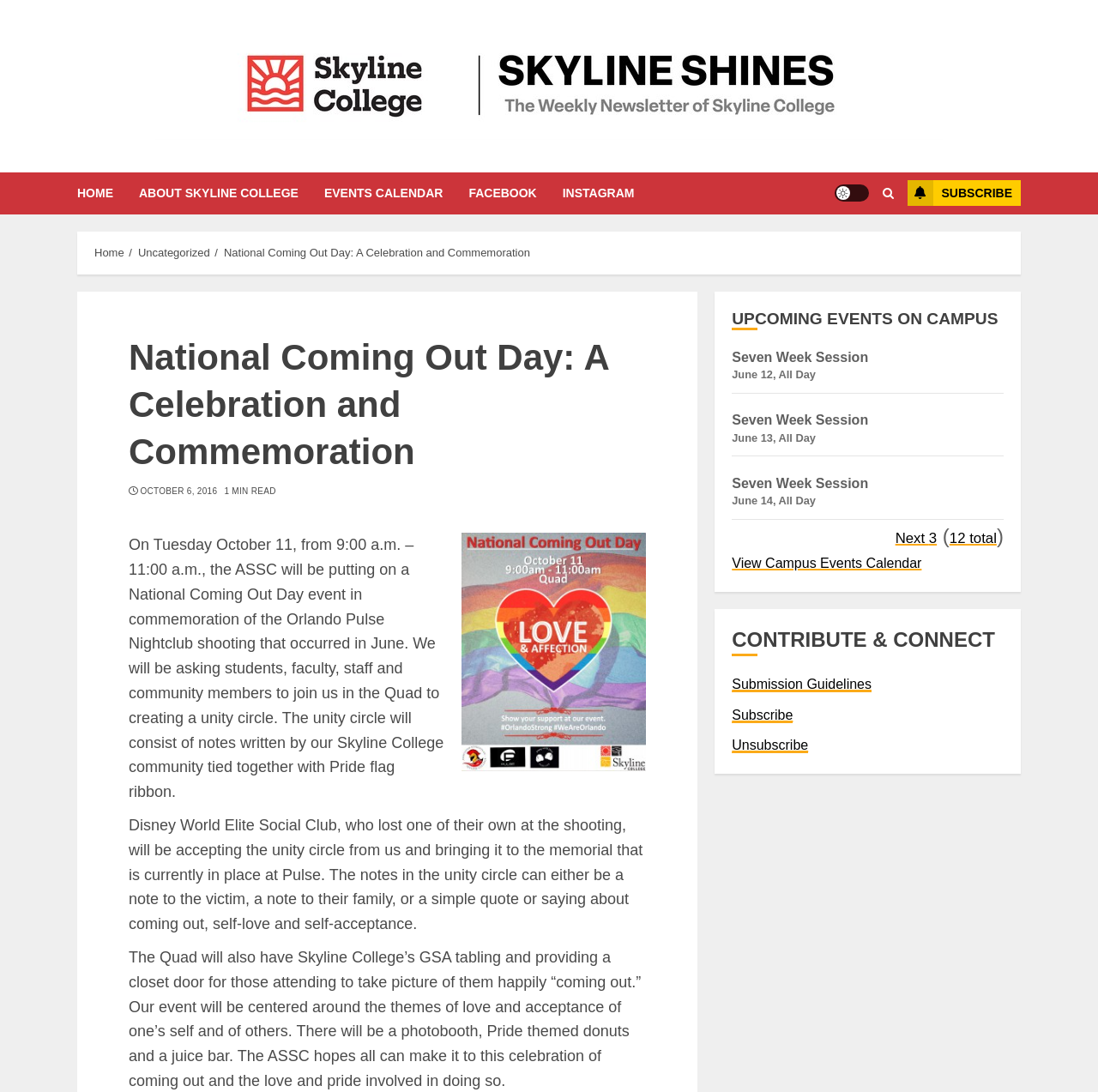How many total events are there on the campus events calendar?
From the screenshot, provide a brief answer in one word or phrase.

12